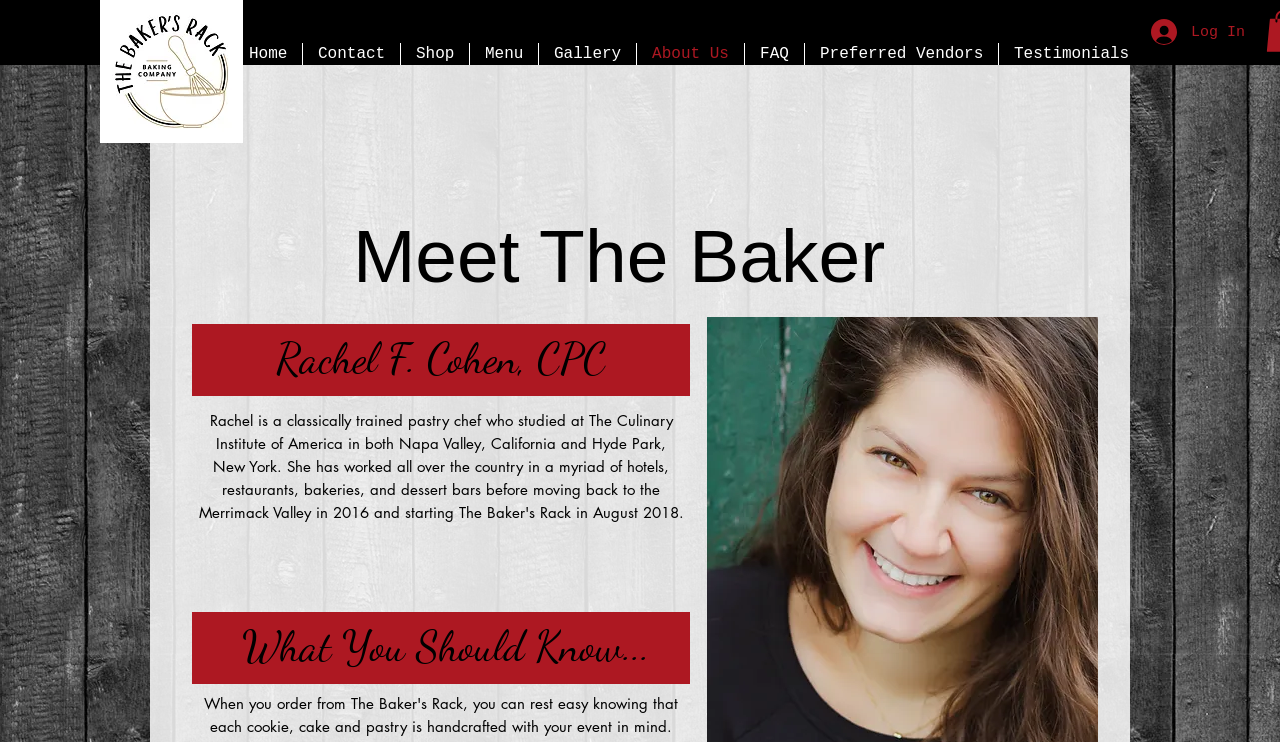Reply to the question with a single word or phrase:
How many navigation links are there?

9